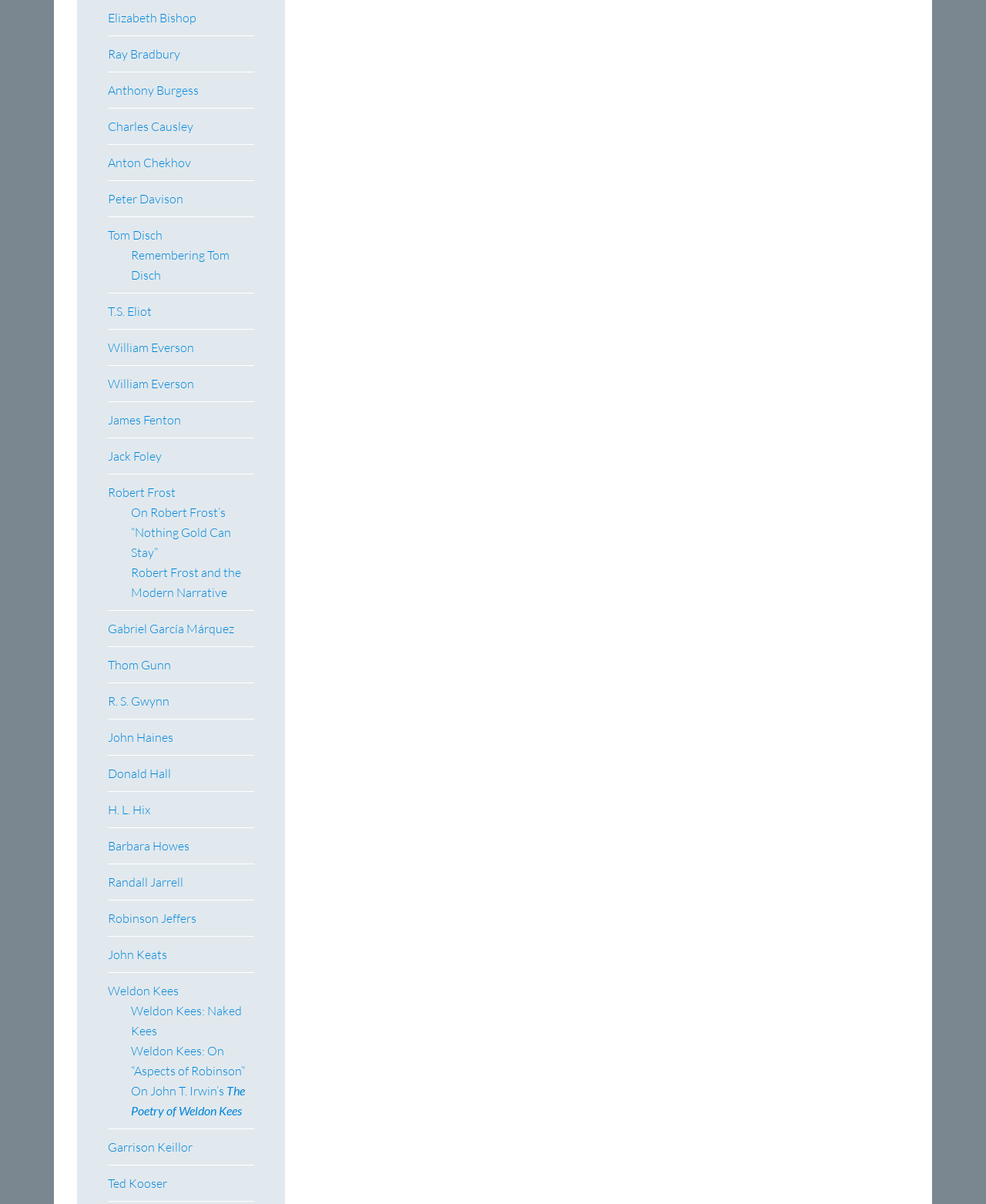How many authors' names start with the letter 'W'?
By examining the image, provide a one-word or phrase answer.

3